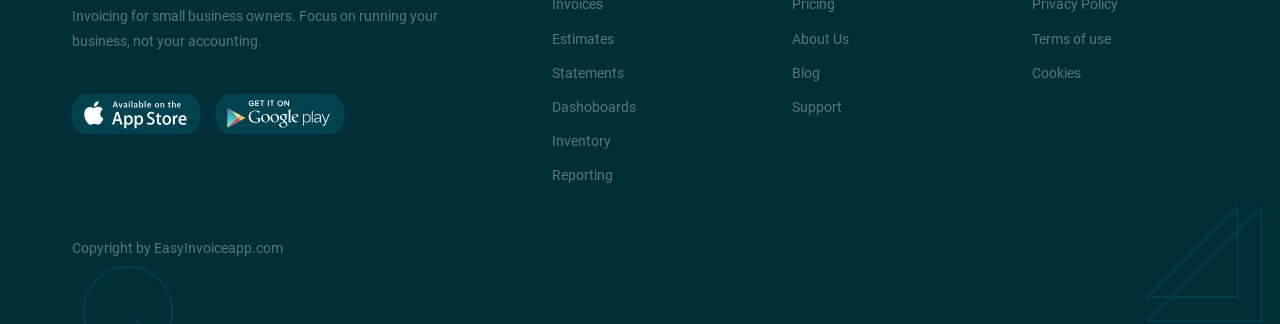Find the bounding box coordinates for the area that must be clicked to perform this action: "Download the app from App store".

[0.056, 0.289, 0.156, 0.431]